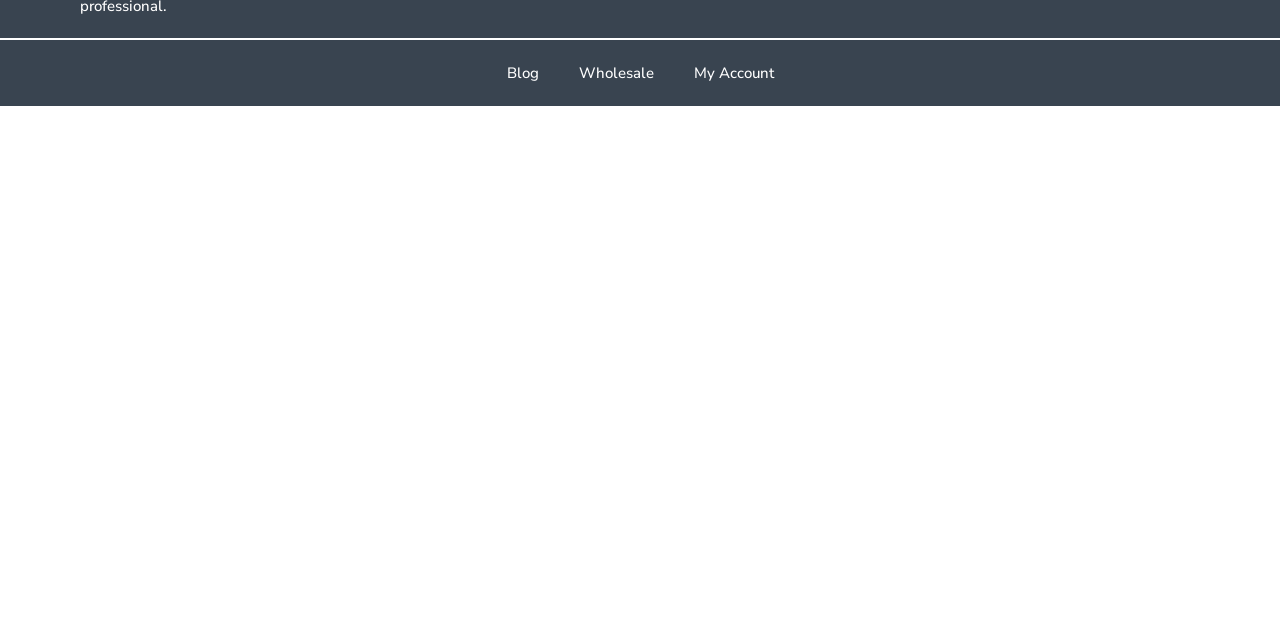Locate the UI element described by My Account and provide its bounding box coordinates. Use the format (top-left x, top-left y, bottom-right x, bottom-right y) with all values as floating point numbers between 0 and 1.

[0.526, 0.077, 0.62, 0.149]